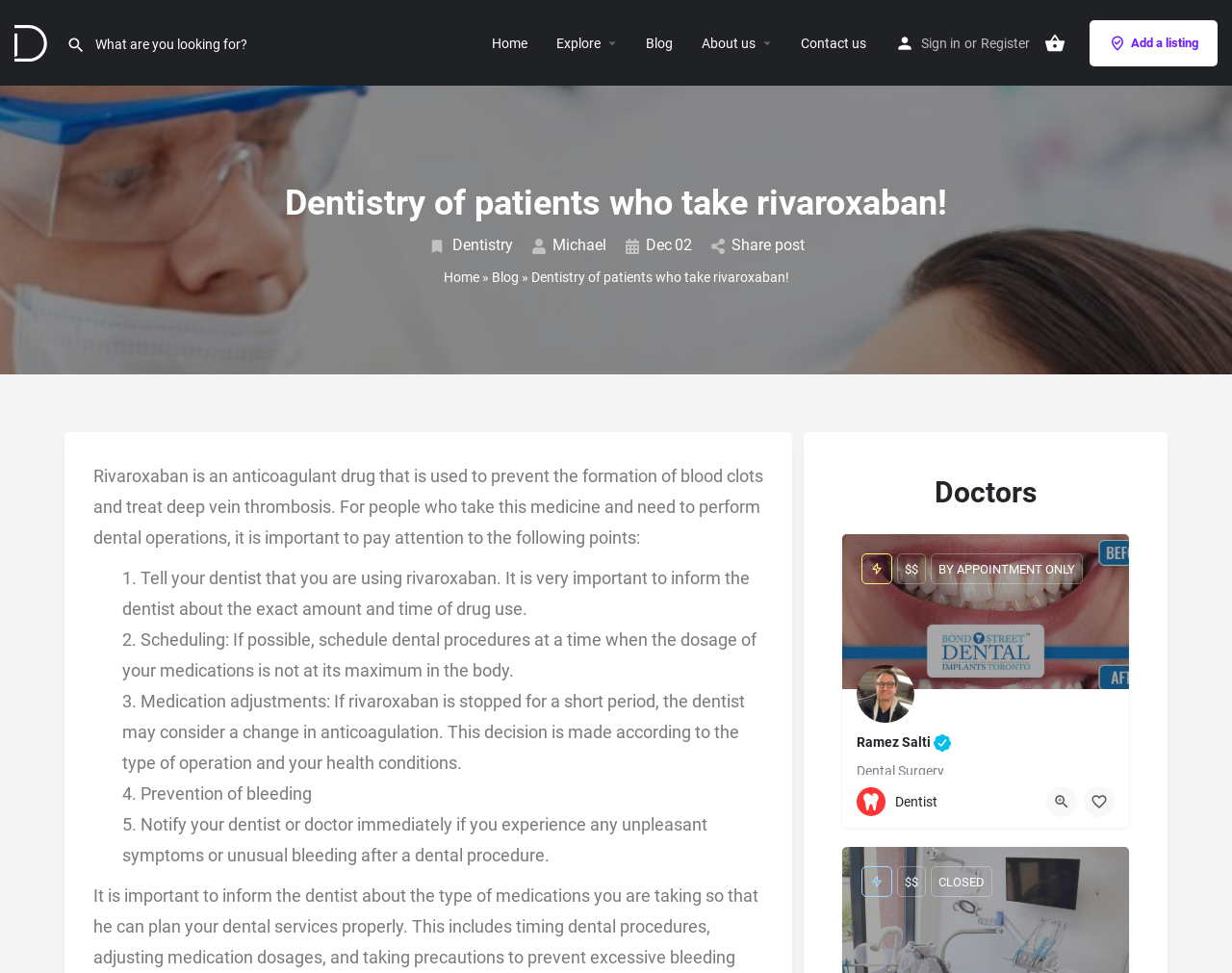Locate the bounding box coordinates of the clickable area to execute the instruction: "Sign in". Provide the coordinates as four float numbers between 0 and 1, represented as [left, top, right, bottom].

[0.748, 0.032, 0.78, 0.056]